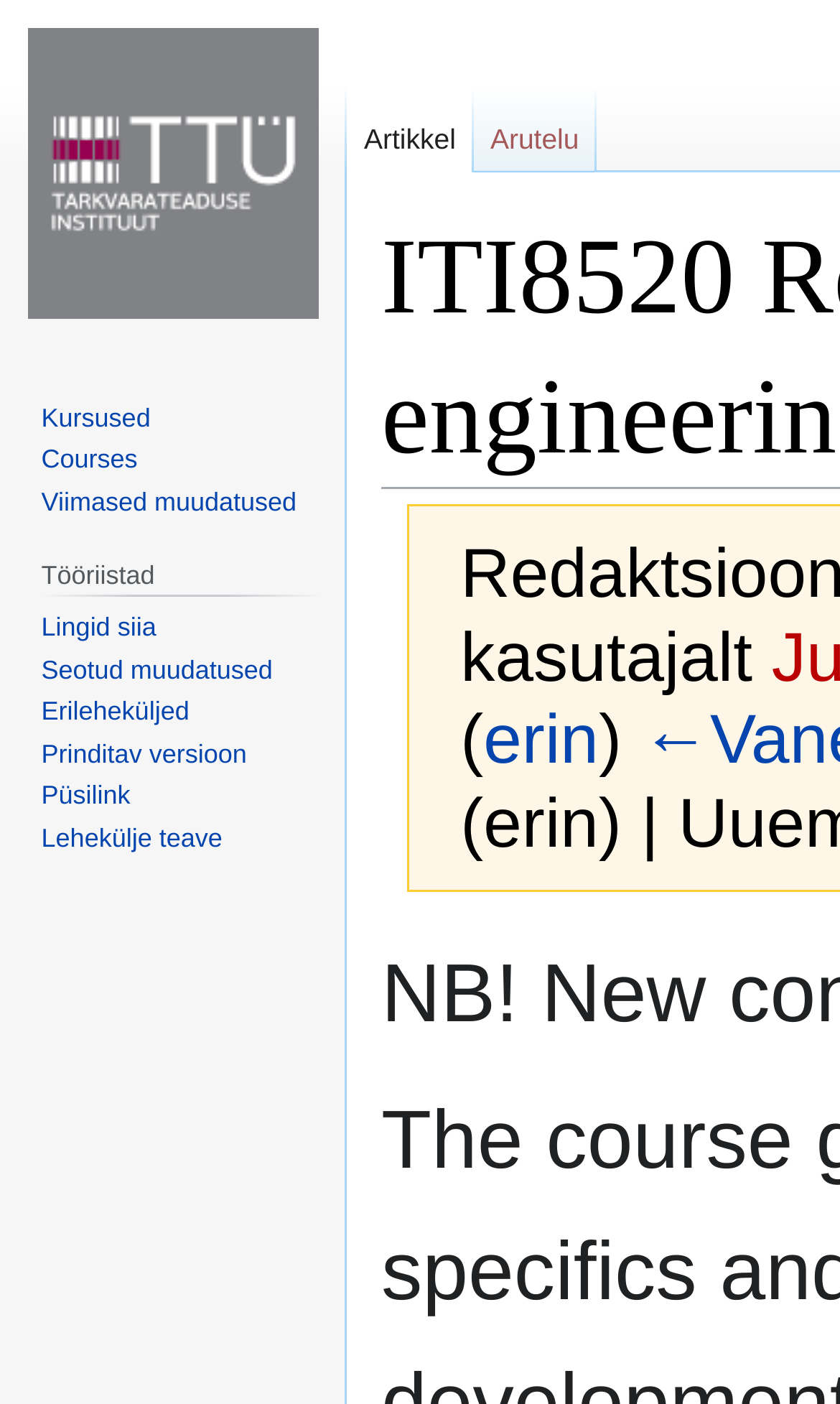With reference to the image, please provide a detailed answer to the following question: What is the second link under 'Navigeerimine'?

Under the navigation 'Navigeerimine' at [0.029, 0.27, 0.386, 0.379], I found the second link 'Courses' at [0.049, 0.317, 0.164, 0.338].